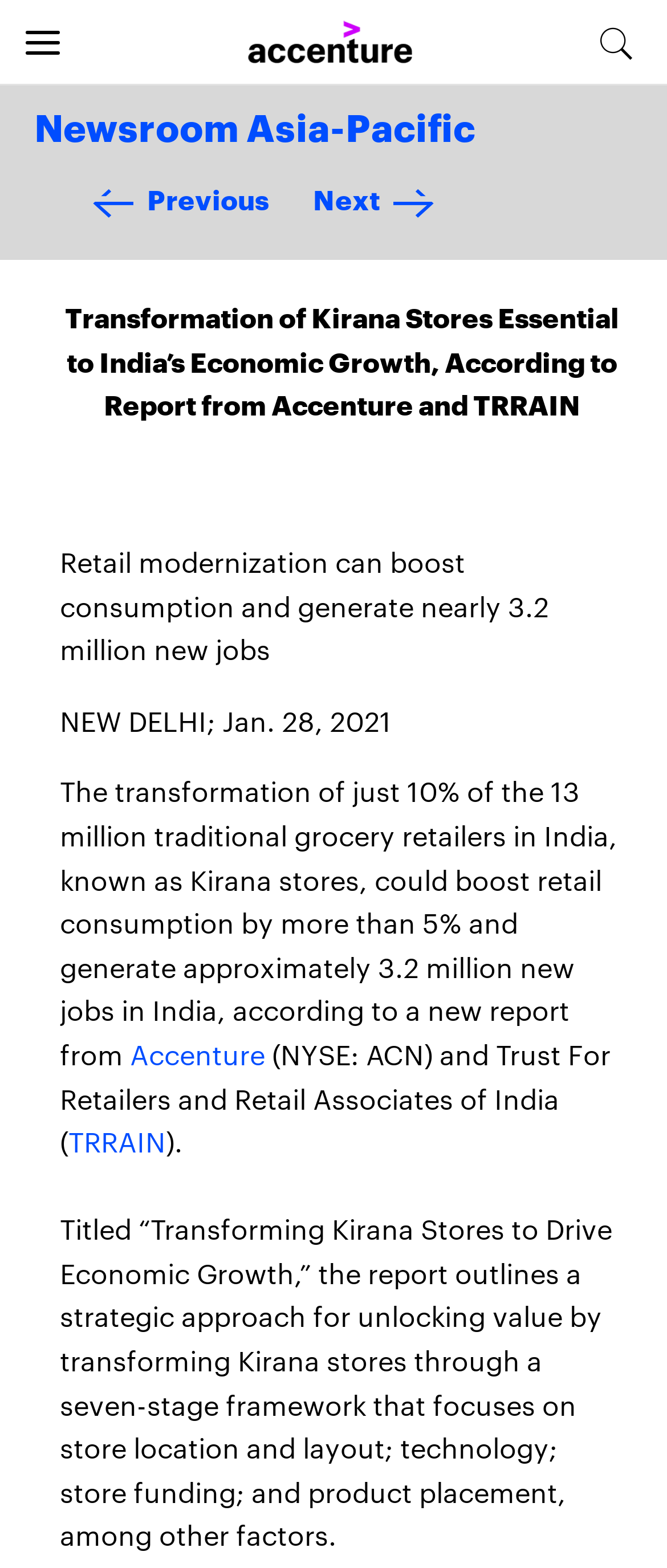Identify the bounding box for the given UI element using the description provided. Coordinates should be in the format (top-left x, top-left y, bottom-right x, bottom-right y) and must be between 0 and 1. Here is the description: title="Search"

[0.9, 0.013, 0.949, 0.041]